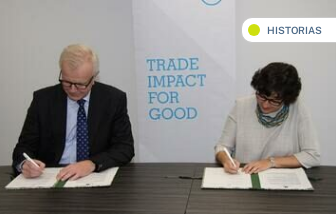Provide a thorough and detailed response to the question by examining the image: 
How many individuals are signing documents?

There are two individuals engaged in the formal act of signing documents at a table, indicating that they are parties to the agreement.